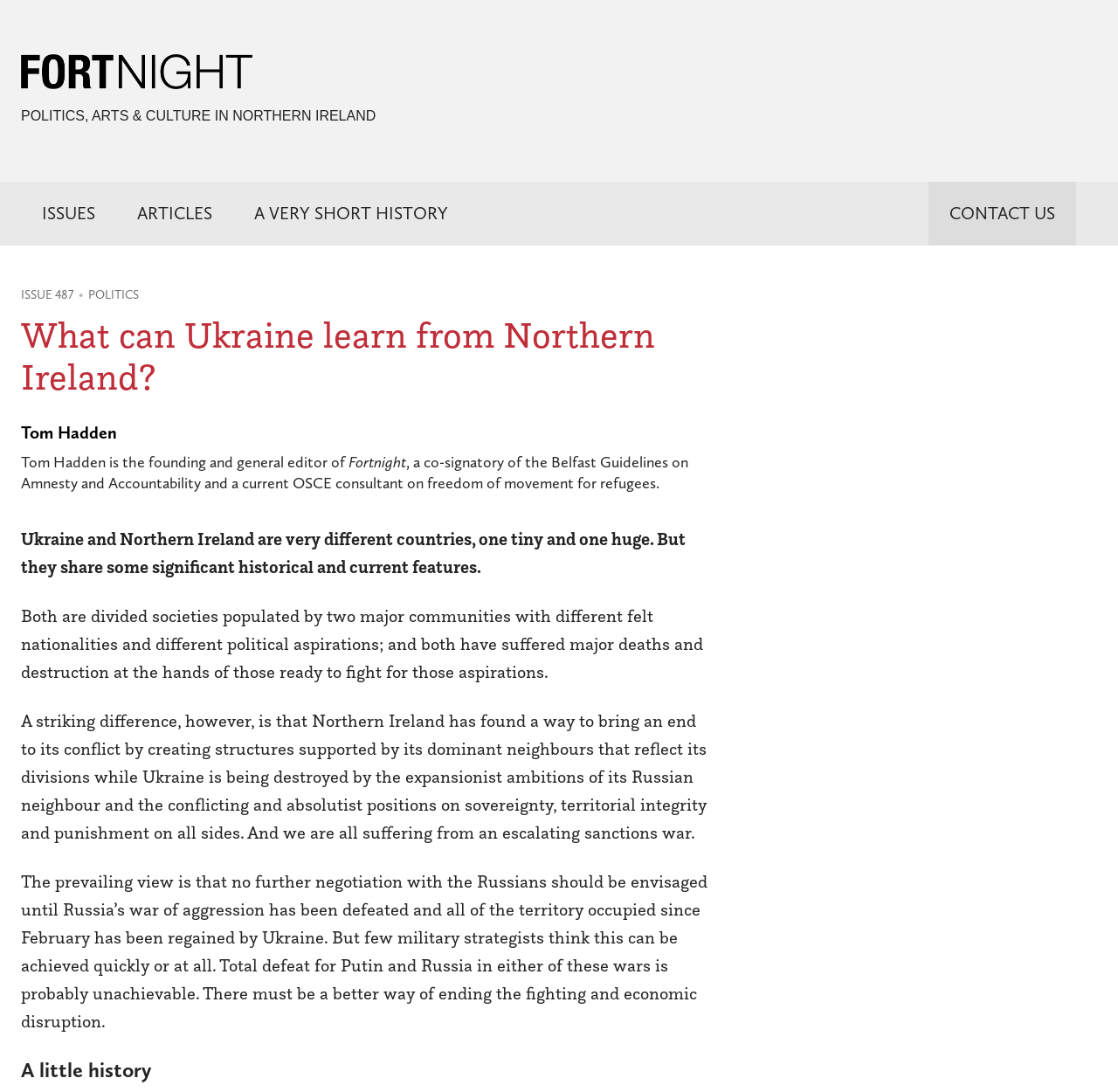Locate the bounding box coordinates of the clickable region to complete the following instruction: "Read article by Tom Hadden."

[0.019, 0.386, 0.105, 0.405]